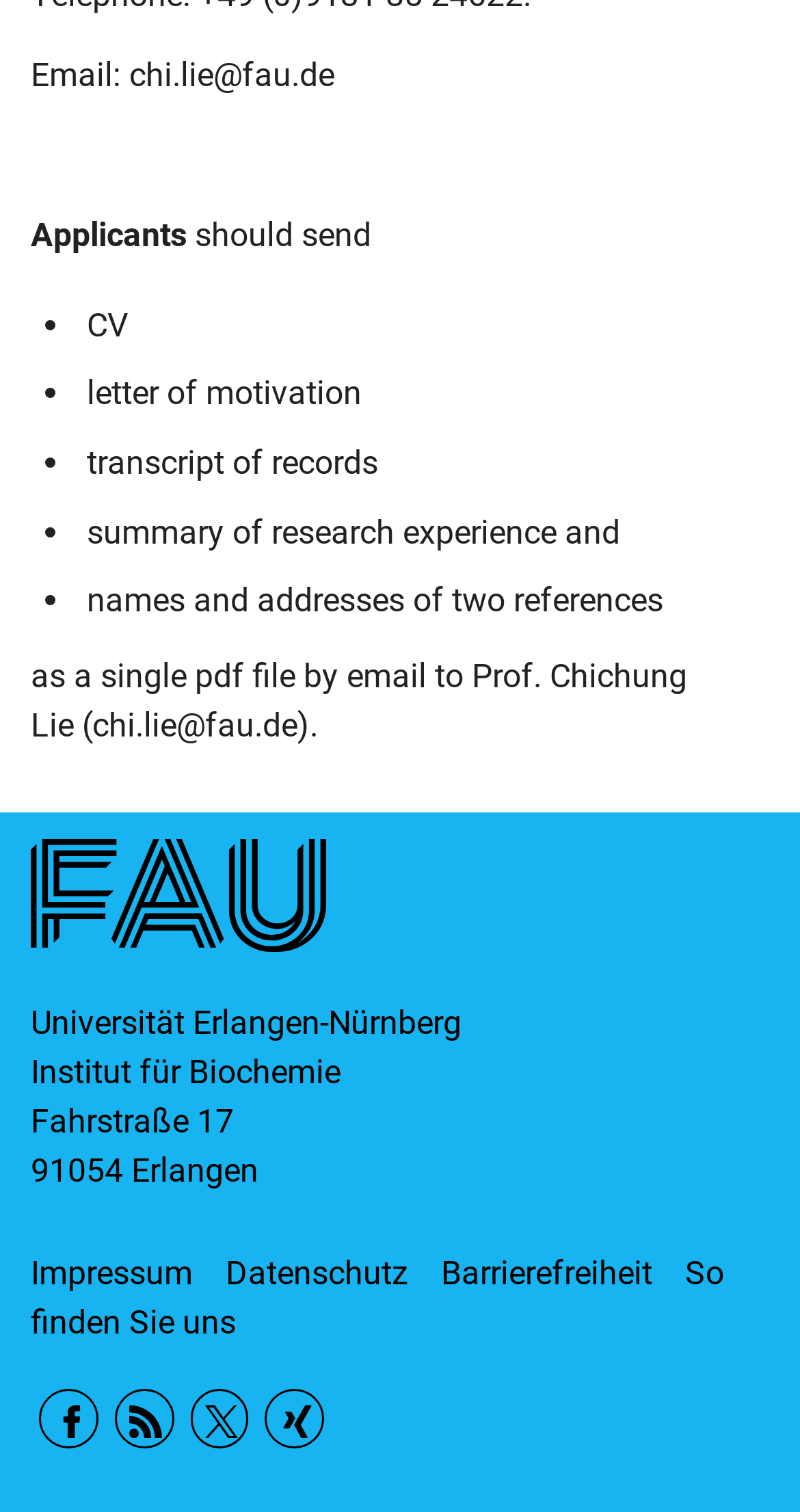Find the bounding box coordinates for the element that must be clicked to complete the instruction: "click the link to send email to Prof. Chichung Lie". The coordinates should be four float numbers between 0 and 1, indicated as [left, top, right, bottom].

[0.038, 0.037, 0.418, 0.062]